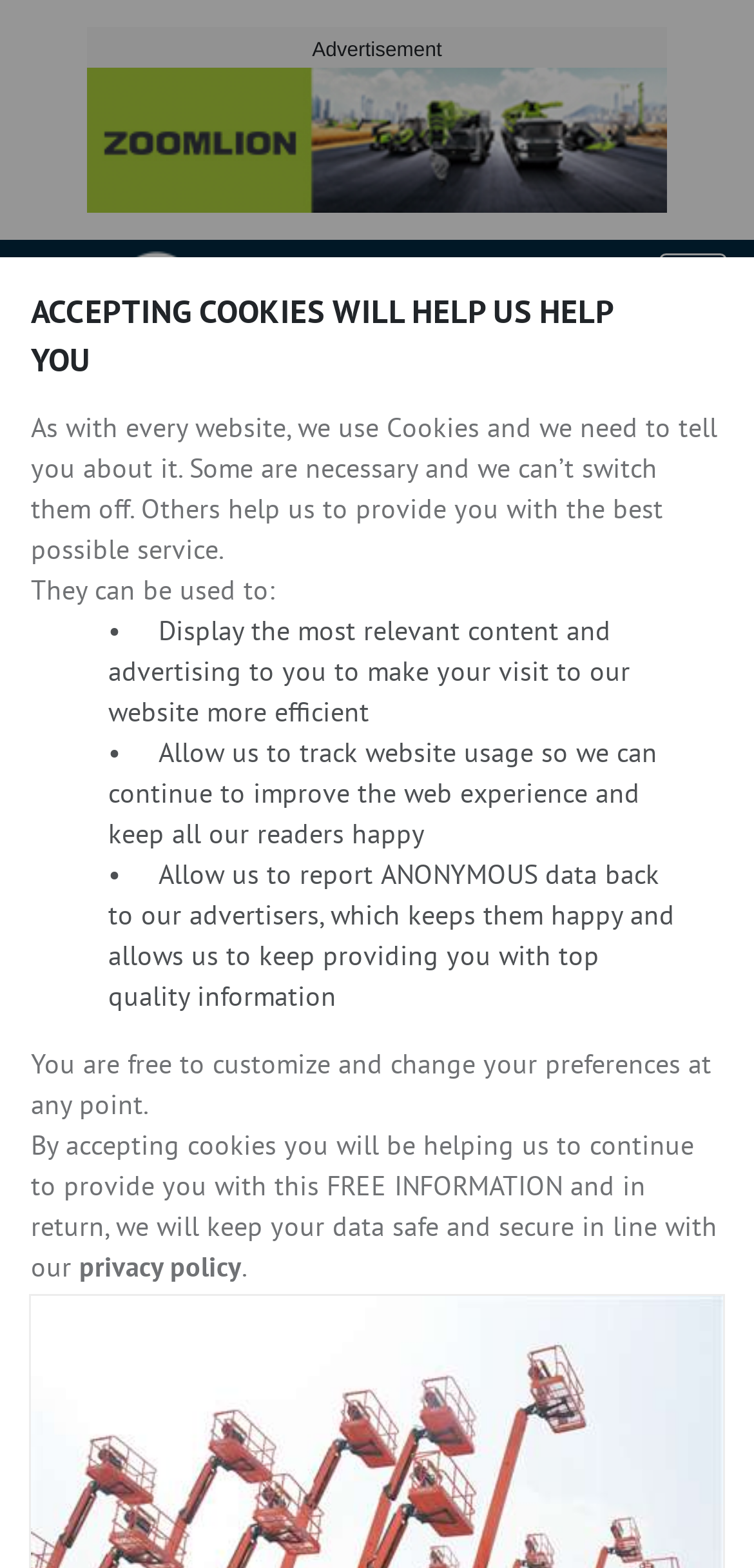Identify the bounding box for the UI element described as: "Customize ›". Ensure the coordinates are four float numbers between 0 and 1, formatted as [left, top, right, bottom].

[0.354, 0.846, 0.628, 0.897]